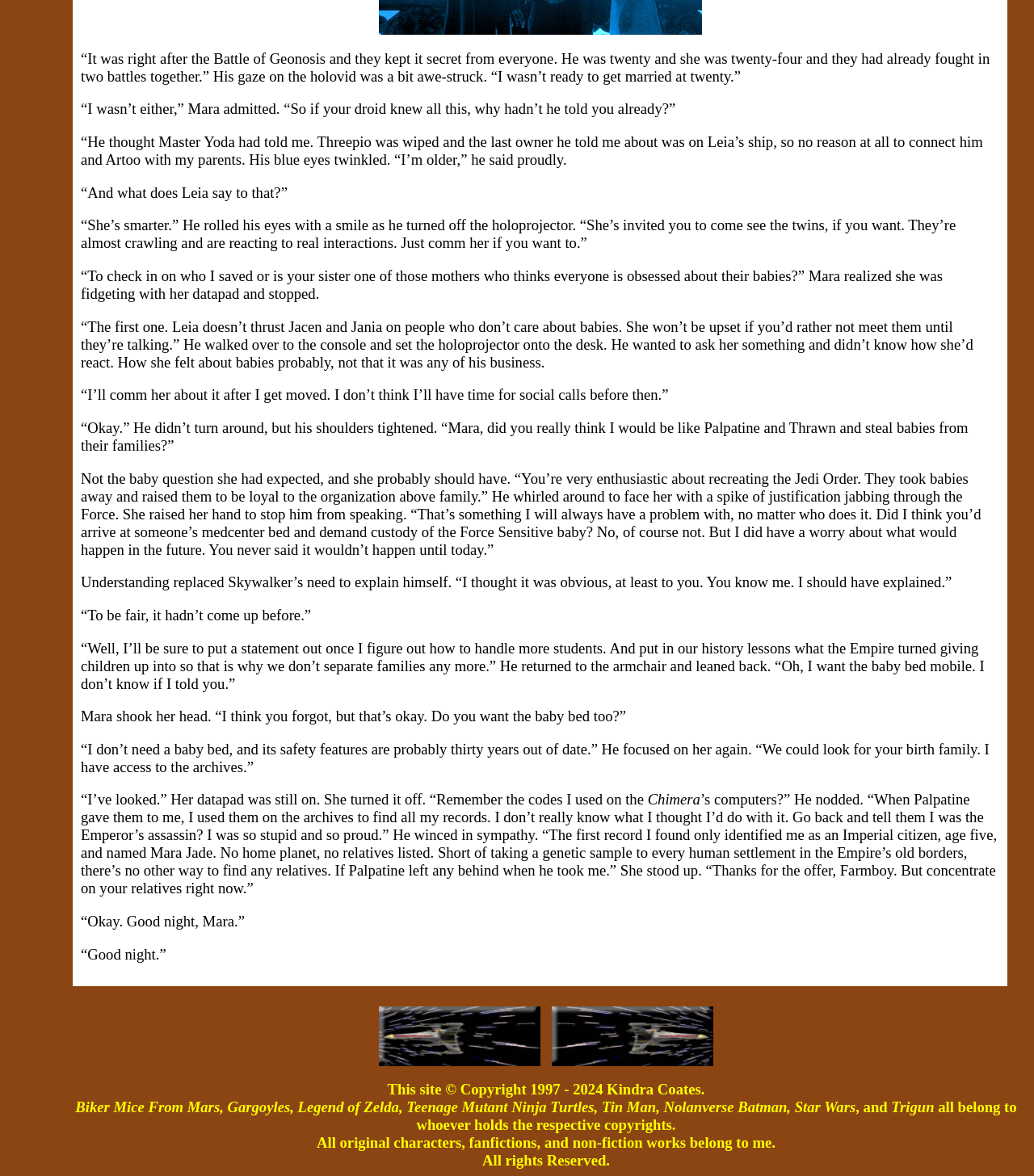Use a single word or phrase to answer the question: 
What is the topic of conversation between the two characters?

Babies and family